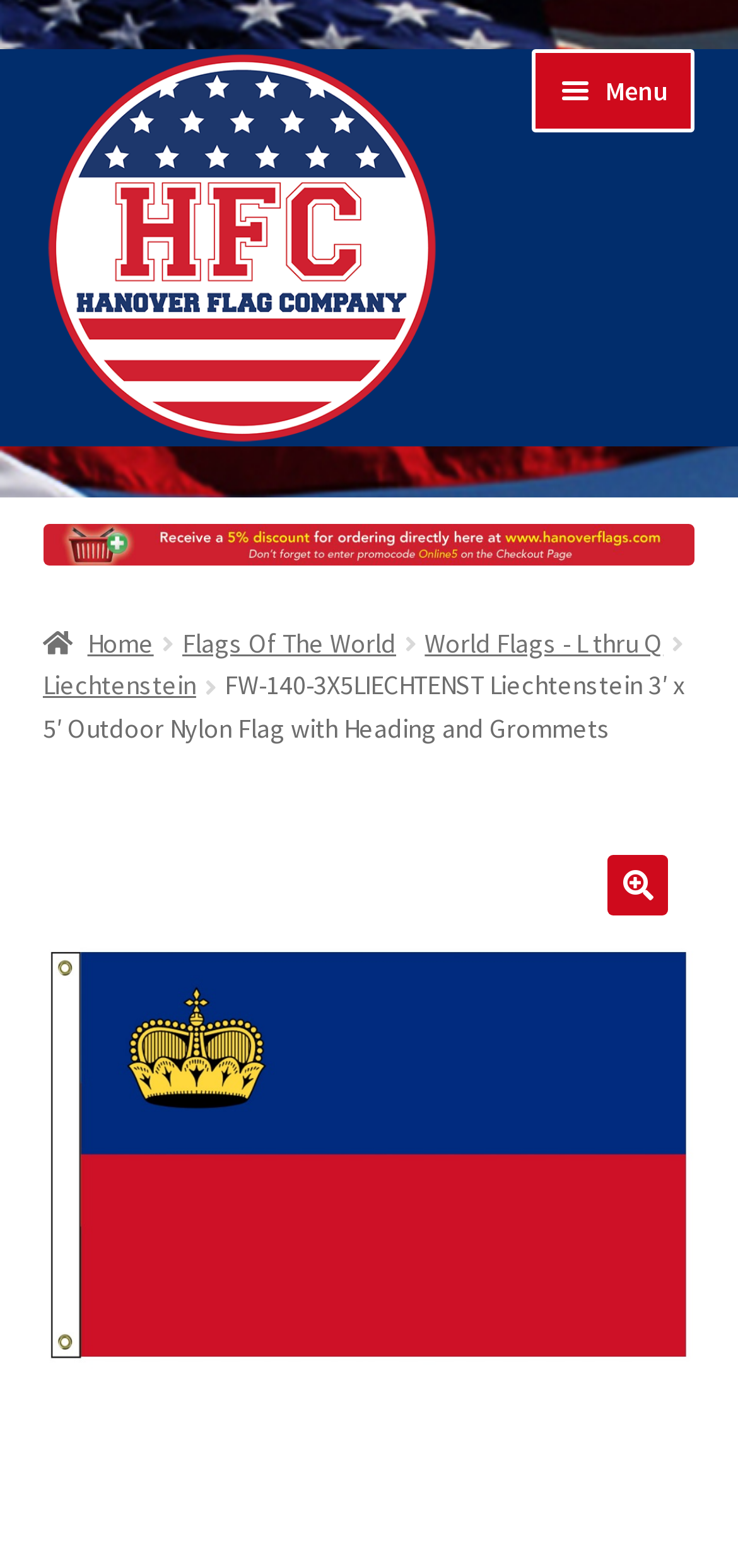Determine the bounding box coordinates for the area that should be clicked to carry out the following instruction: "Go to 'Shop'".

[0.058, 0.35, 0.942, 0.415]